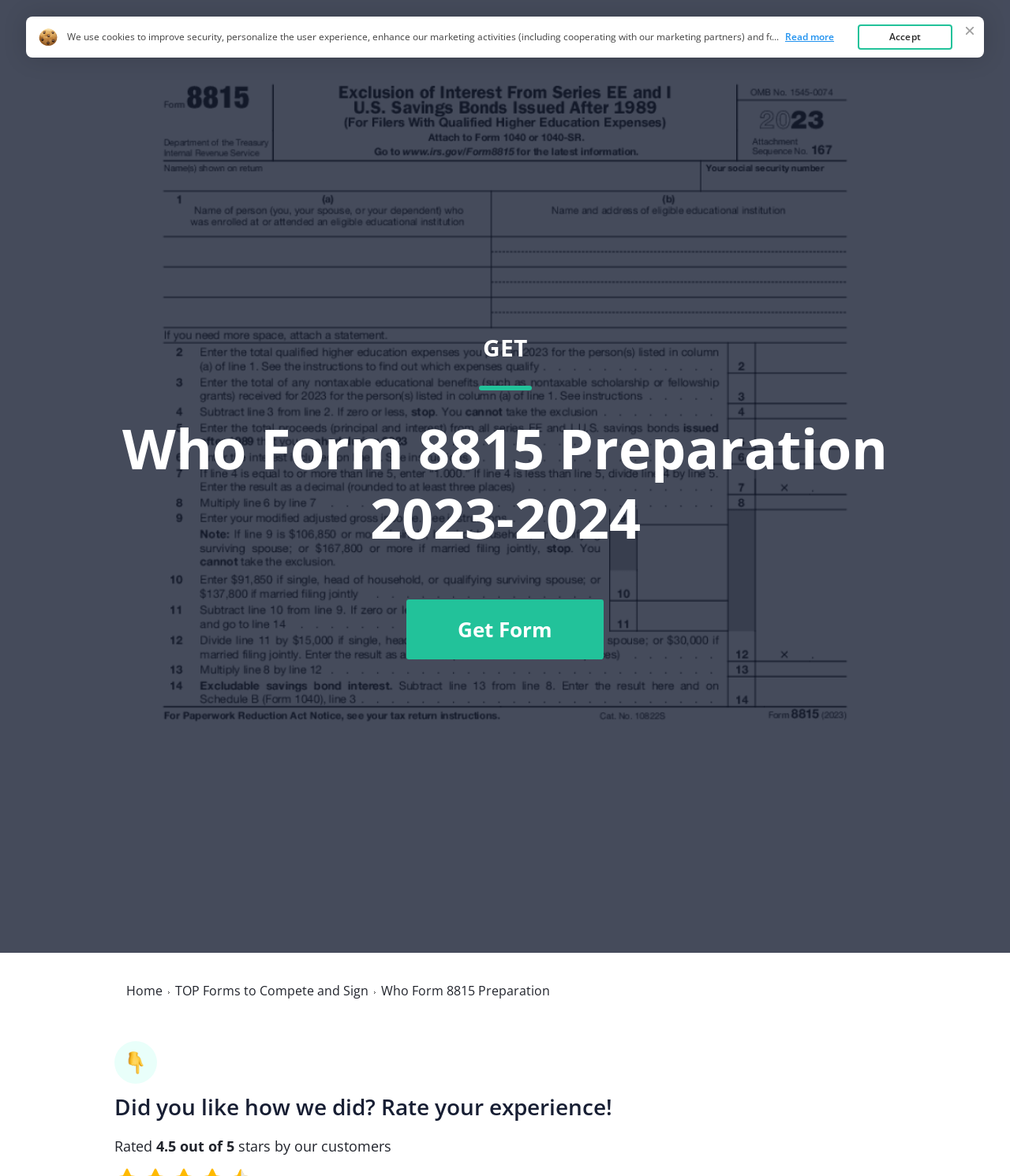Can you find the bounding box coordinates for the element that needs to be clicked to execute this instruction: "Click on the 'GET Who Form 8815 Preparation 2023-2024 Get Form' link"? The coordinates should be given as four float numbers between 0 and 1, i.e., [left, top, right, bottom].

[0.117, 0.067, 0.883, 0.777]